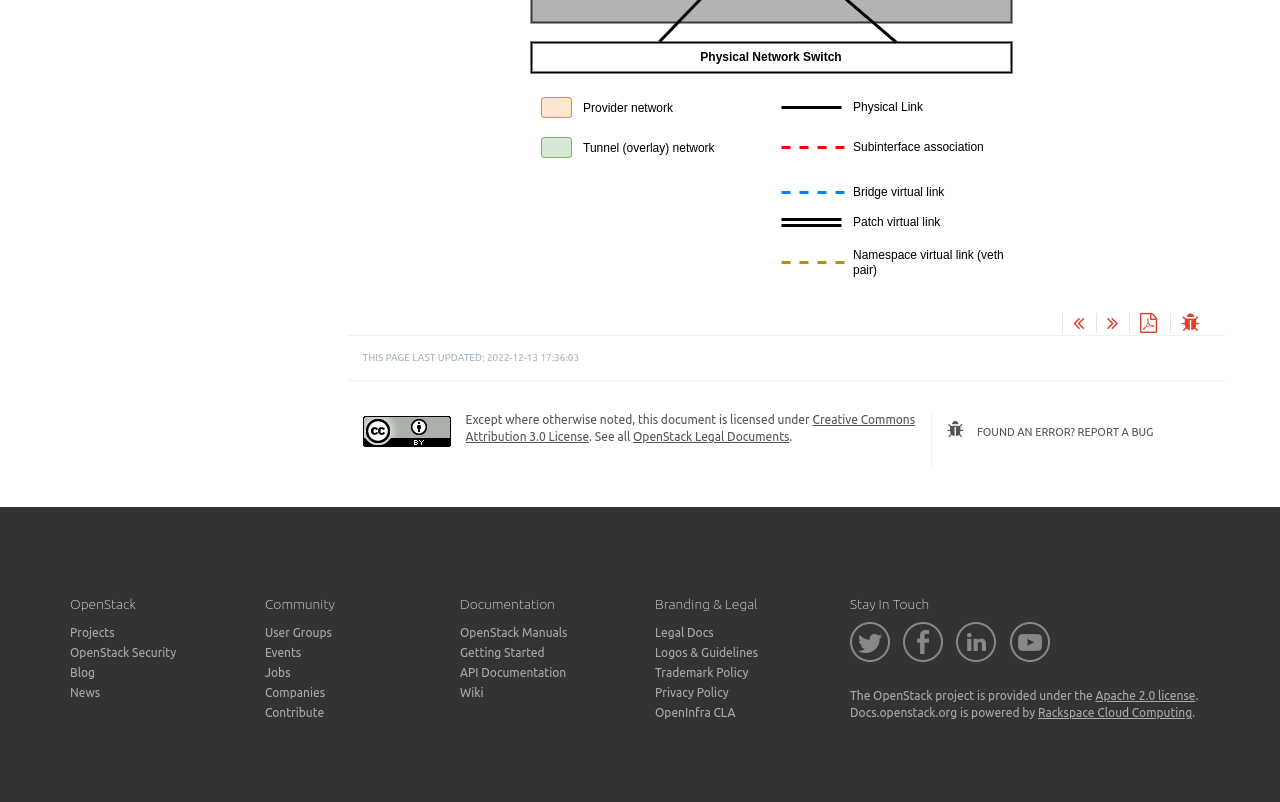Pinpoint the bounding box coordinates of the area that must be clicked to complete this instruction: "Check the 'News'".

[0.055, 0.856, 0.078, 0.872]